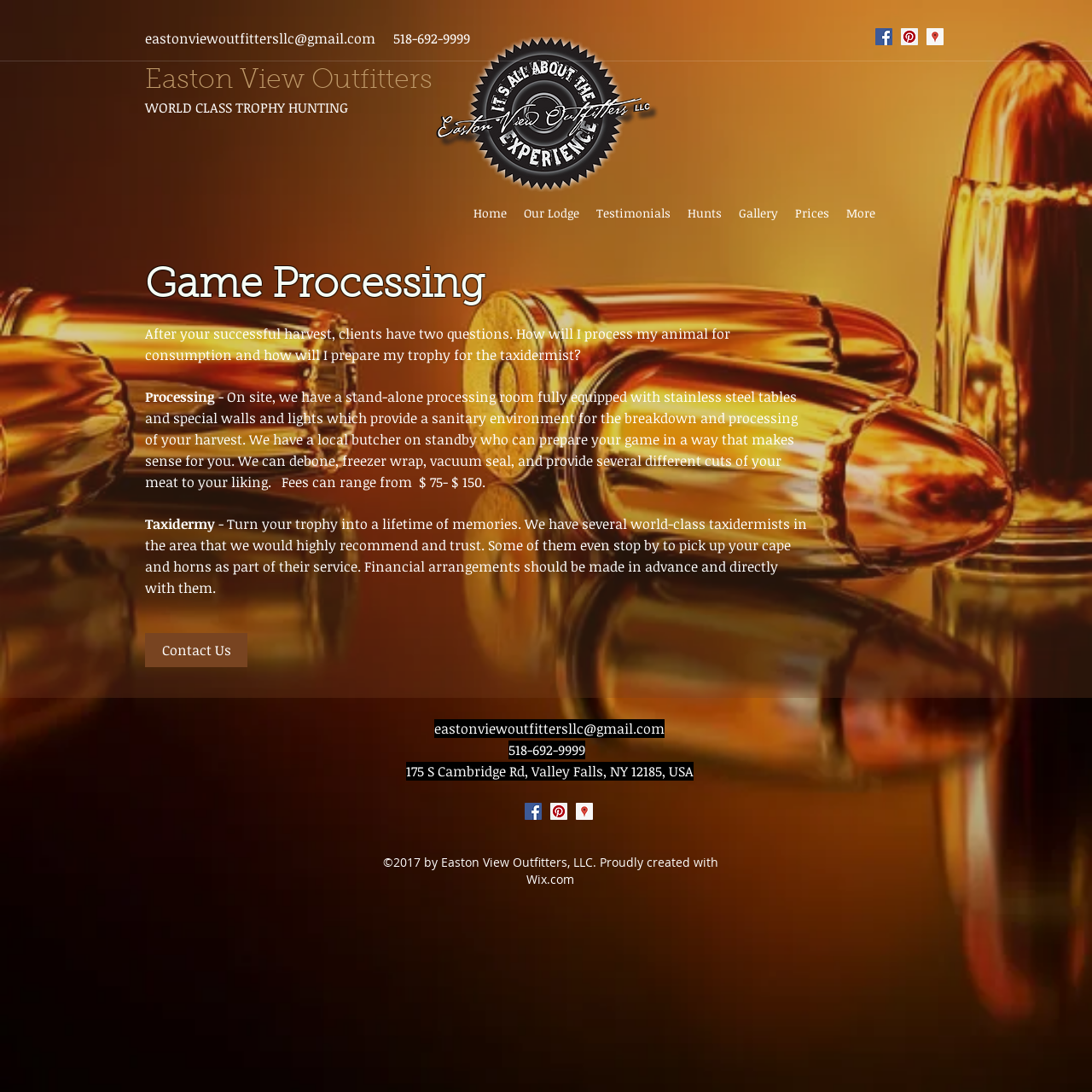Please pinpoint the bounding box coordinates for the region I should click to adhere to this instruction: "Click the Facebook Social Icon".

[0.802, 0.026, 0.817, 0.041]